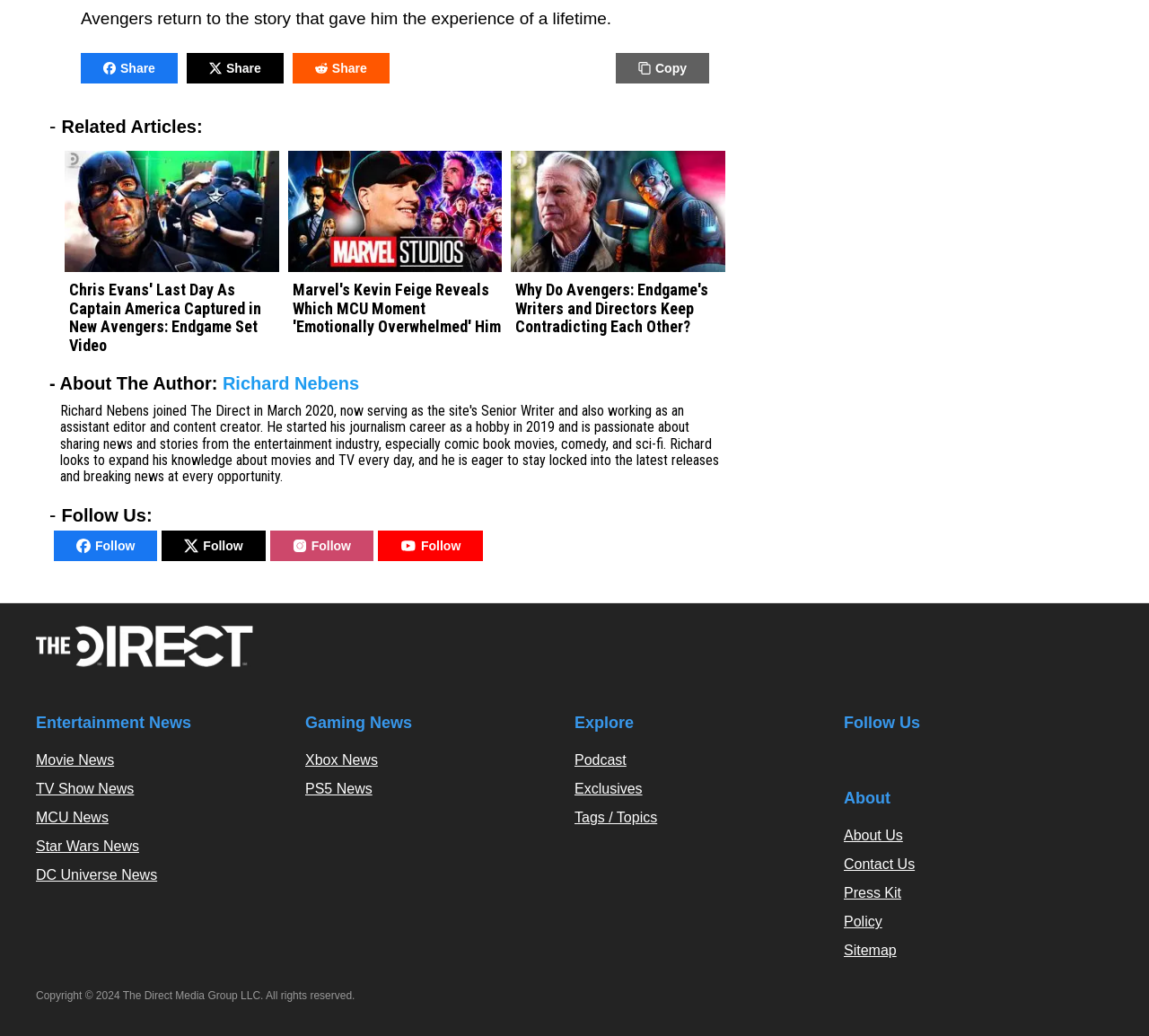Please specify the bounding box coordinates of the clickable region to carry out the following instruction: "Explore MCU News". The coordinates should be four float numbers between 0 and 1, in the format [left, top, right, bottom].

[0.031, 0.782, 0.094, 0.797]